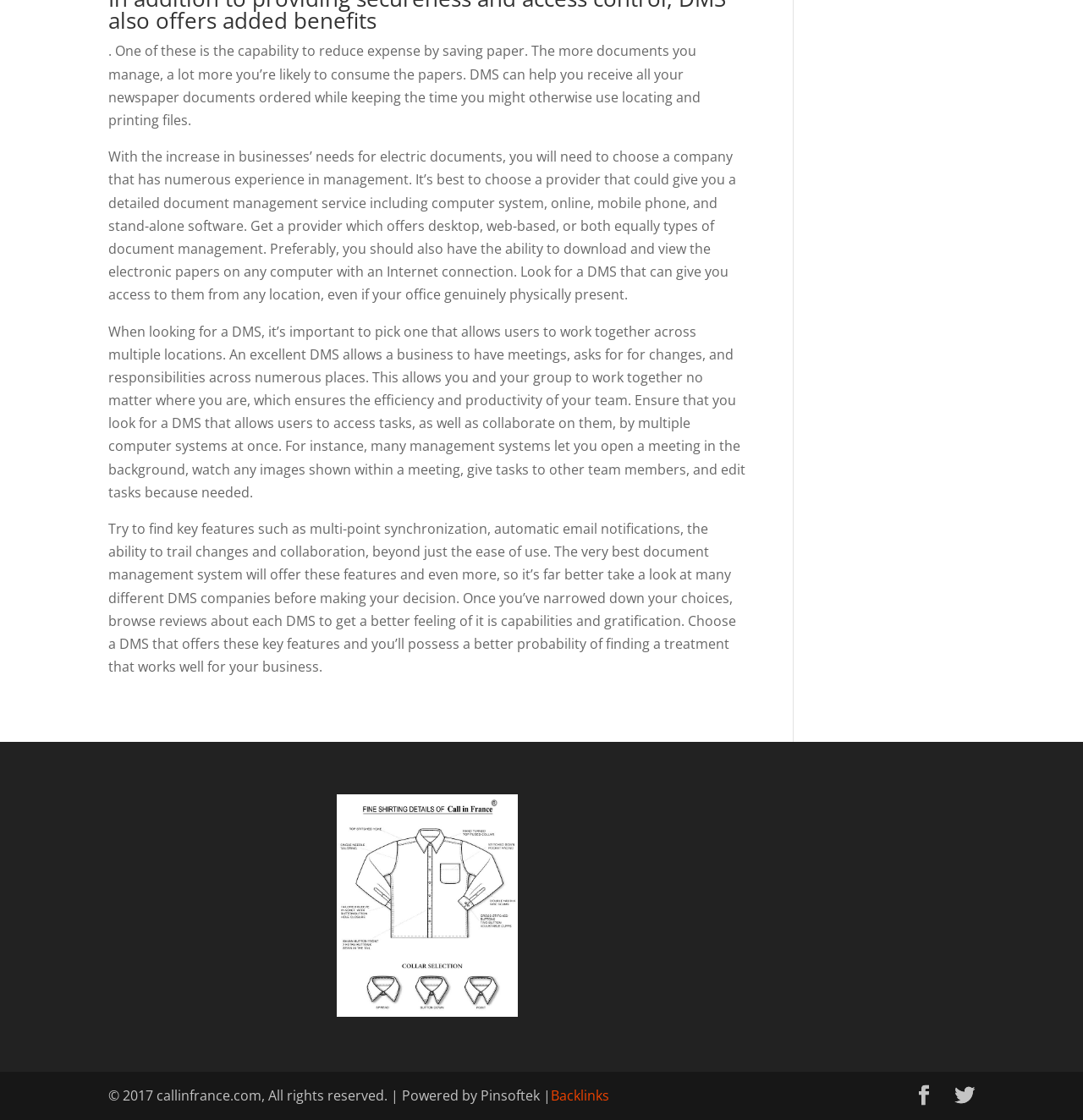Locate the bounding box of the UI element with the following description: "Facebook".

[0.844, 0.968, 0.862, 0.989]